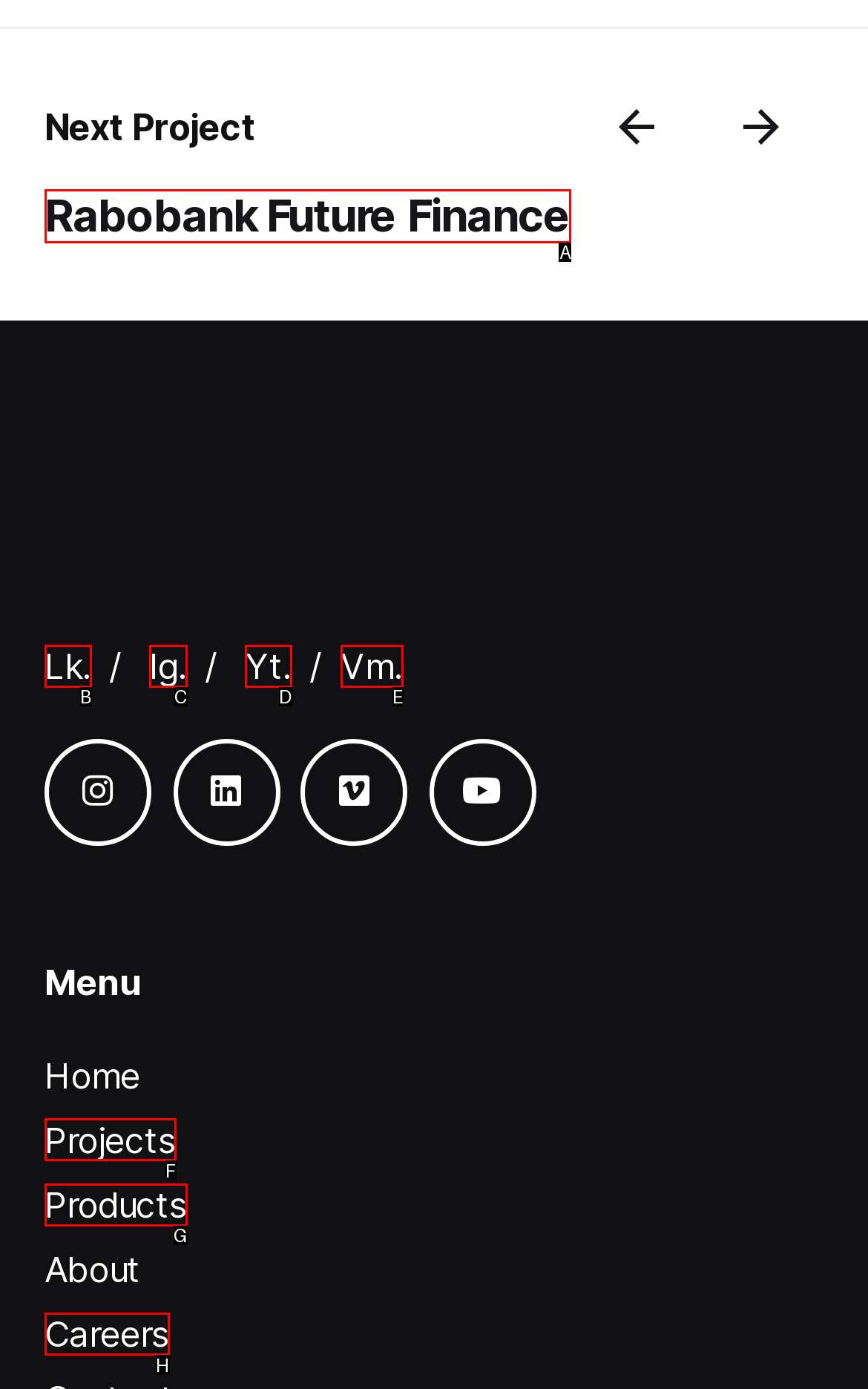Select the appropriate option that fits: Rabobank Future Finance
Reply with the letter of the correct choice.

A